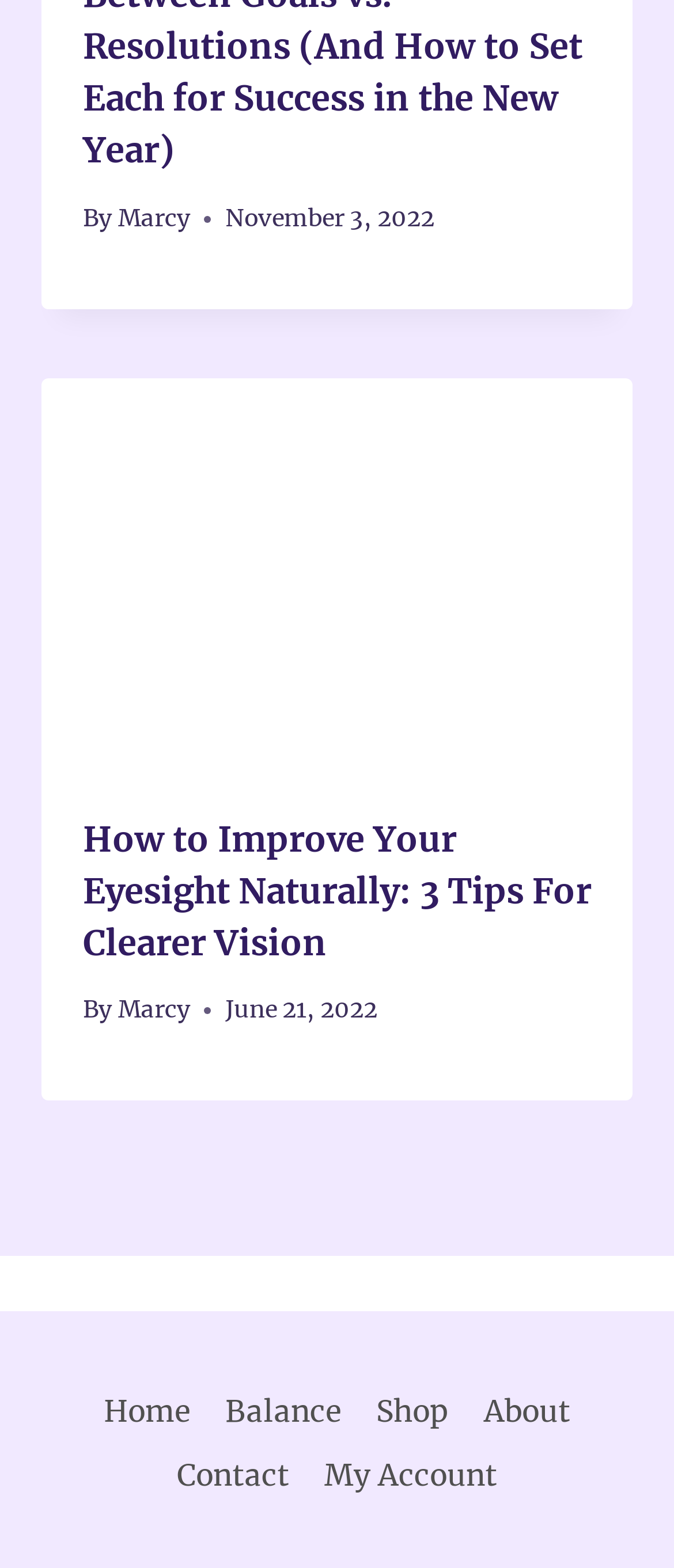Please find the bounding box coordinates of the section that needs to be clicked to achieve this instruction: "view the article posted by Marcy".

[0.175, 0.635, 0.283, 0.654]